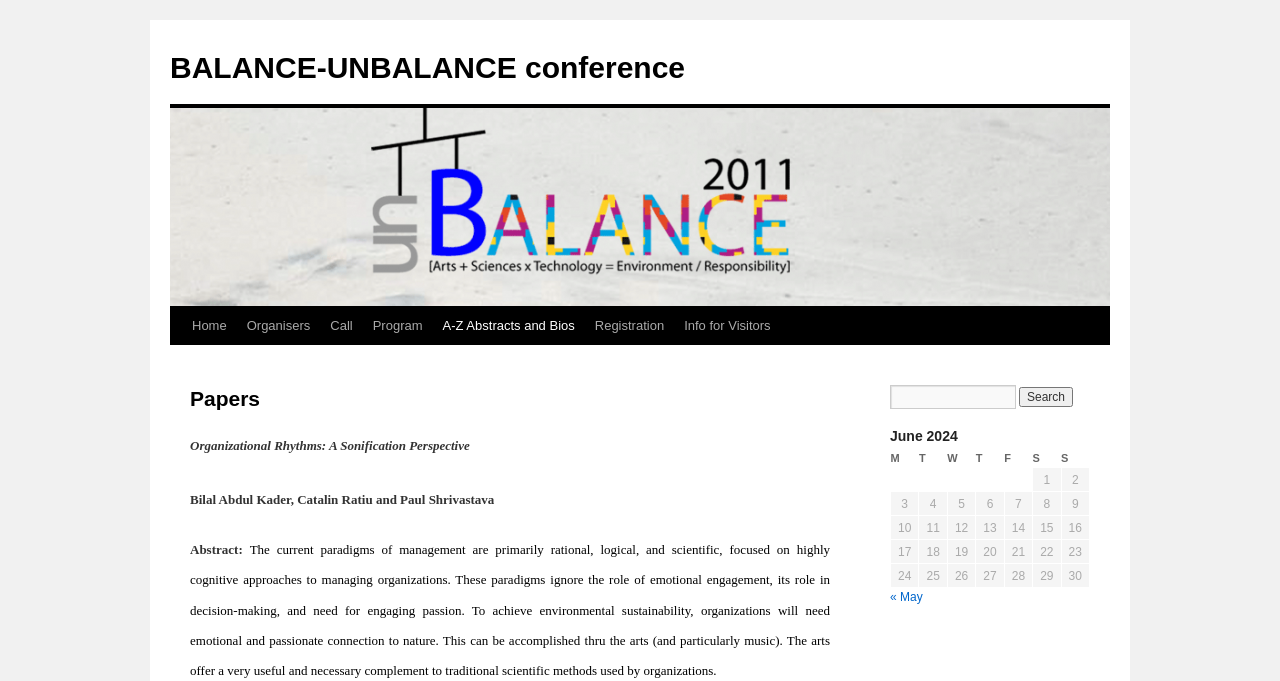Locate the bounding box coordinates of the element you need to click to accomplish the task described by this instruction: "Go to the previous month".

[0.695, 0.866, 0.721, 0.887]